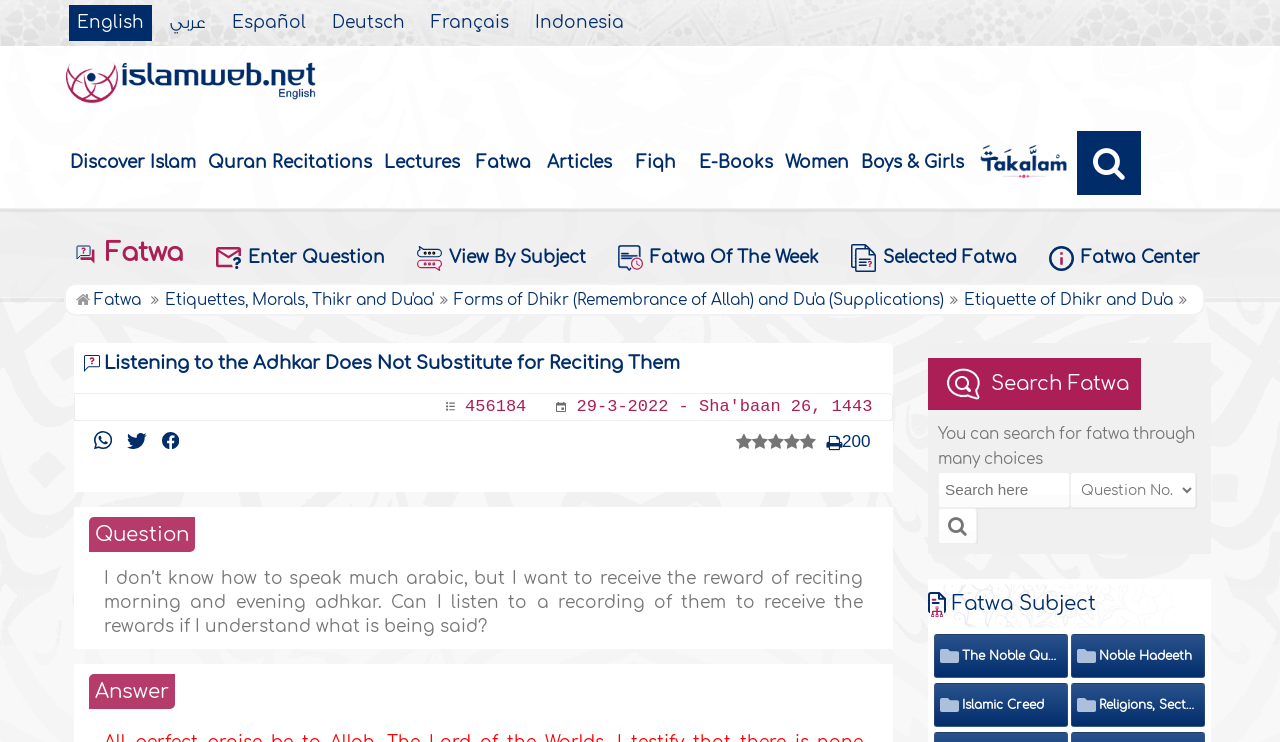What is the purpose of the 'Search Fatwa' section?
Please craft a detailed and exhaustive response to the question.

The purpose of the 'Search Fatwa' section can be found in the section itself, where it says 'You can search for fatwa through many choices' and provides a search bar and dropdown menu to facilitate the search.